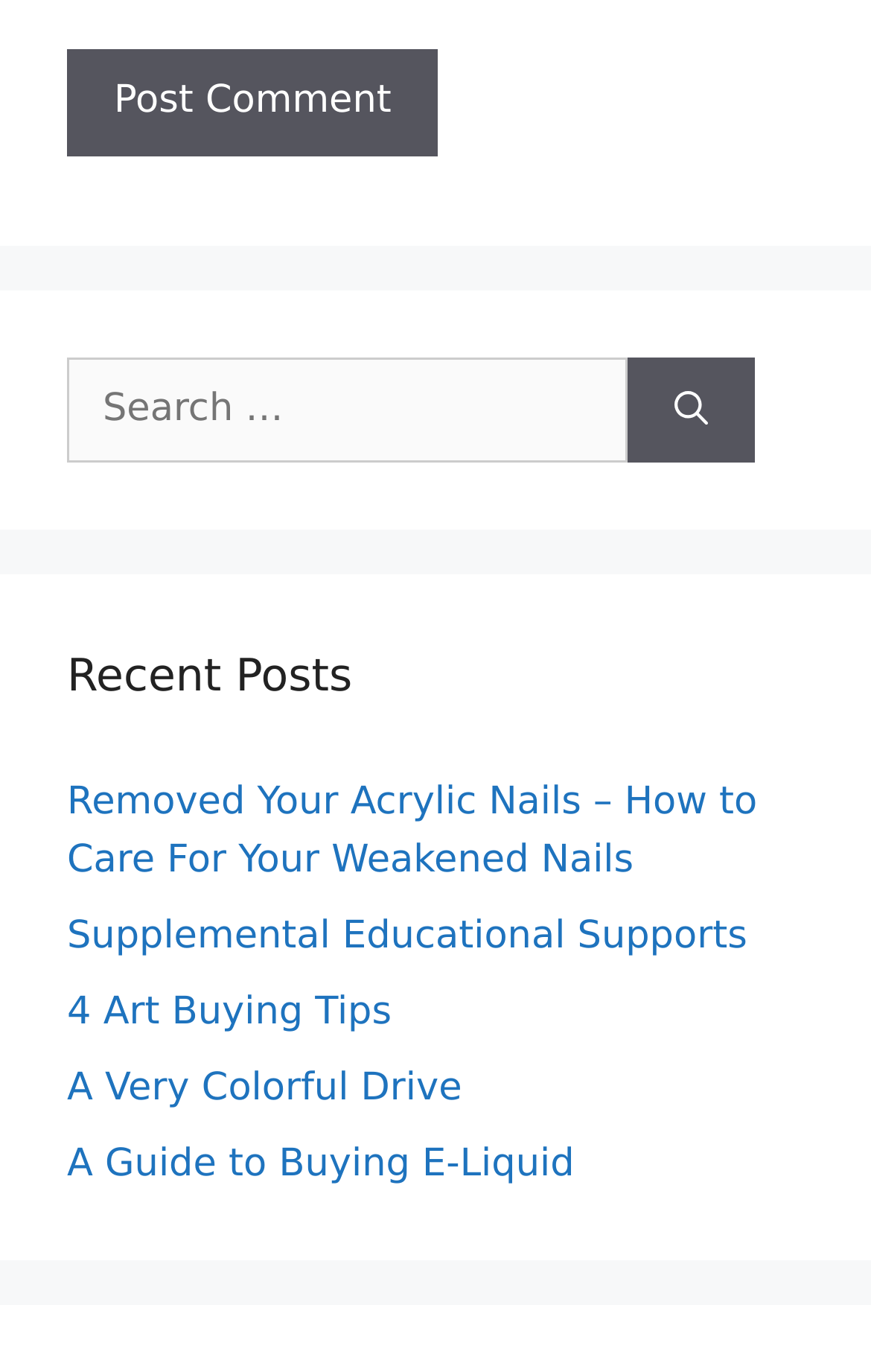Identify the bounding box coordinates of the specific part of the webpage to click to complete this instruction: "Click on 'Post Comment'".

[0.077, 0.036, 0.503, 0.114]